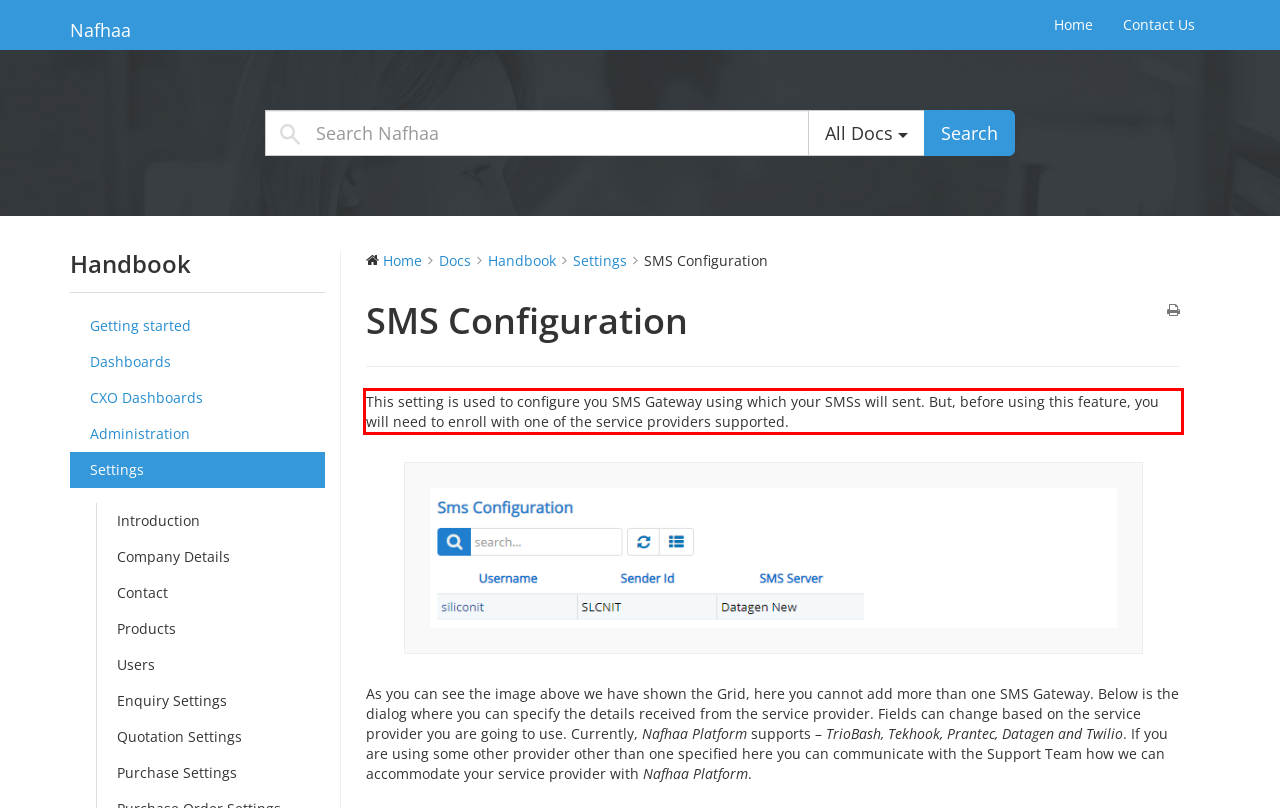Review the webpage screenshot provided, and perform OCR to extract the text from the red bounding box.

This setting is used to configure you SMS Gateway using which your SMSs will sent. But, before using this feature, you will need to enroll with one of the service providers supported.